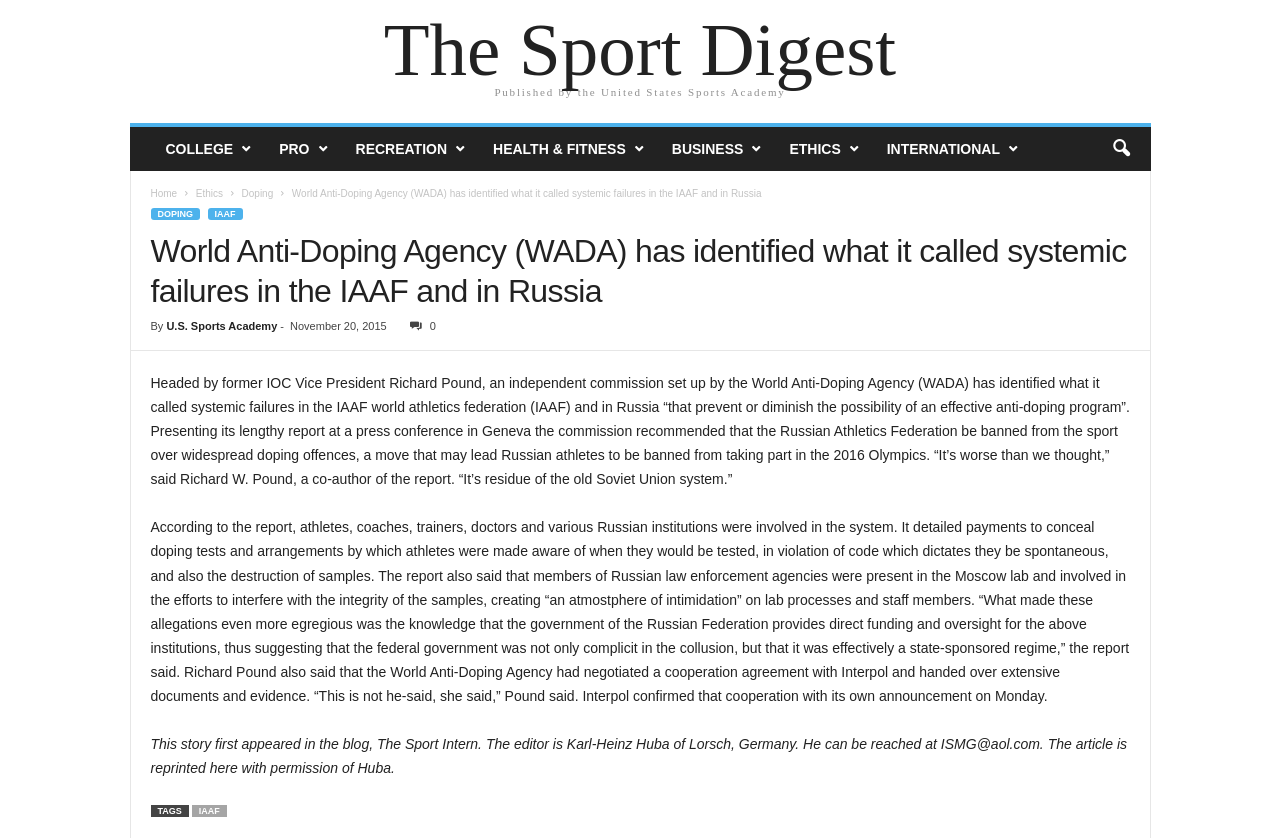Identify the bounding box coordinates of the clickable region required to complete the instruction: "Click on the 'Home' link". The coordinates should be given as four float numbers within the range of 0 and 1, i.e., [left, top, right, bottom].

[0.118, 0.224, 0.138, 0.237]